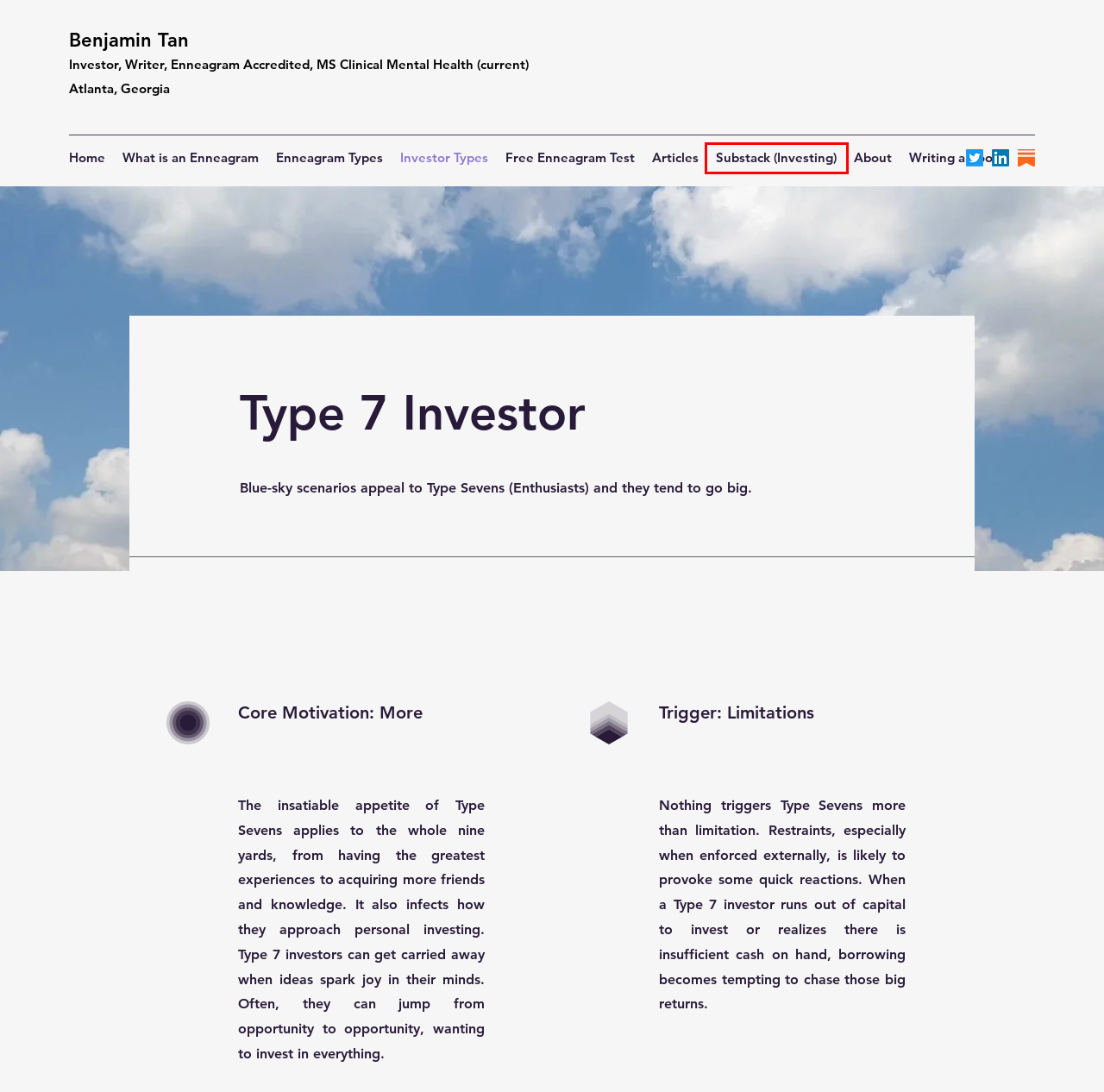You have a screenshot of a webpage with a red rectangle bounding box around an element. Identify the best matching webpage description for the new page that appears after clicking the element in the bounding box. The descriptions are:
A. Articles | Enneagram Investing
B. Investor Types | Enneagram Investing
C. Free Enneagram Test | Enneagram Investing
D. Enneagram Types | Benjamin Tan
E. What is an Enneagram | Benjamin Tan
F. Writing a Book | Enneagram Investing
G. Enneagram Investing | Benjamin Tan
H. Consume Your Own Tech Investing | BT Capital Agency LLC | Substack

H